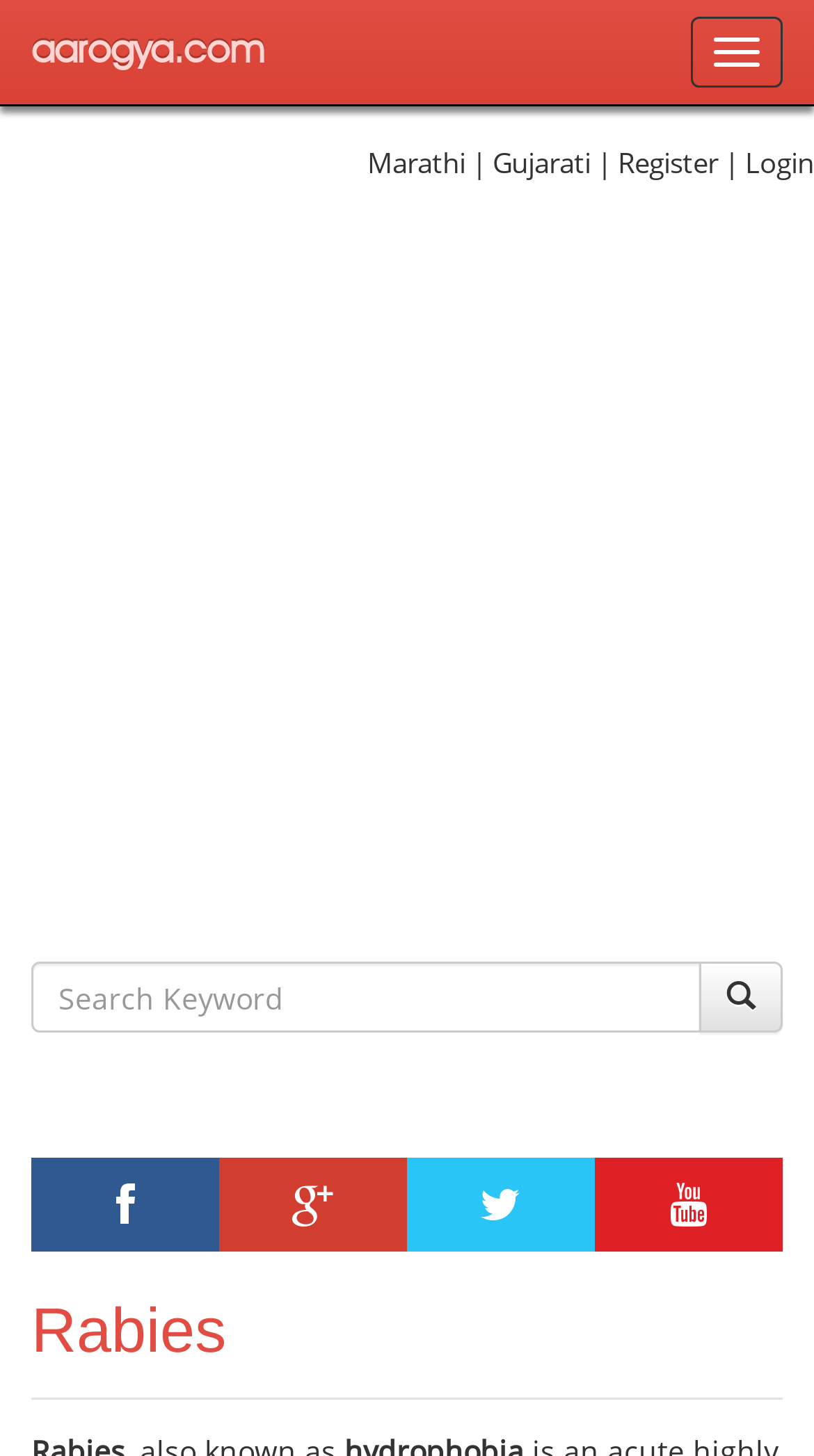Refer to the element description title="Twitter" and identify the corresponding bounding box in the screenshot. Format the coordinates as (top-left x, top-left y, bottom-right x, bottom-right y) with values in the range of 0 to 1.

[0.5, 0.795, 0.731, 0.86]